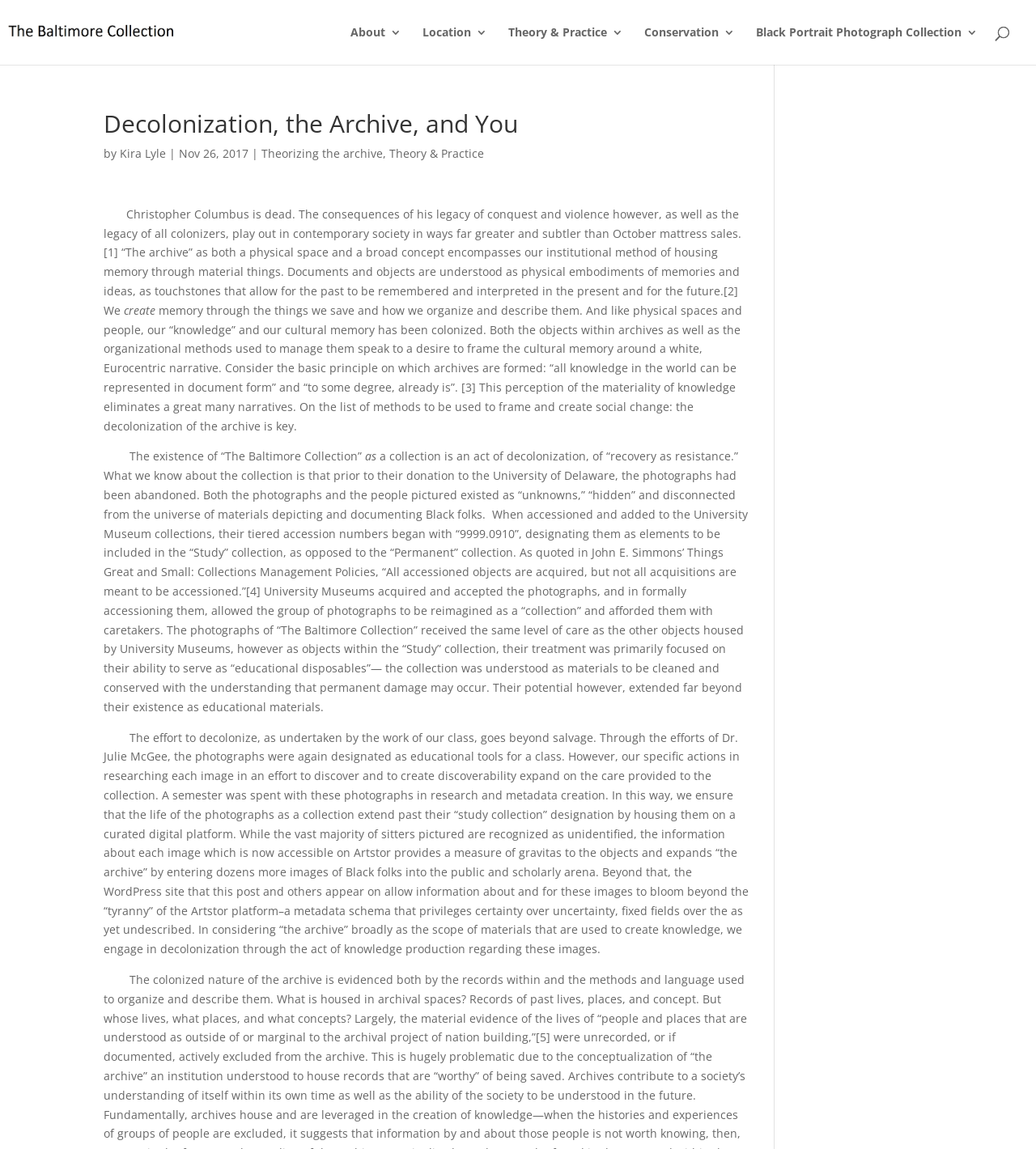Extract the bounding box coordinates for the described element: "alt="The Baltimore Collection"". The coordinates should be represented as four float numbers between 0 and 1: [left, top, right, bottom].

[0.027, 0.02, 0.204, 0.034]